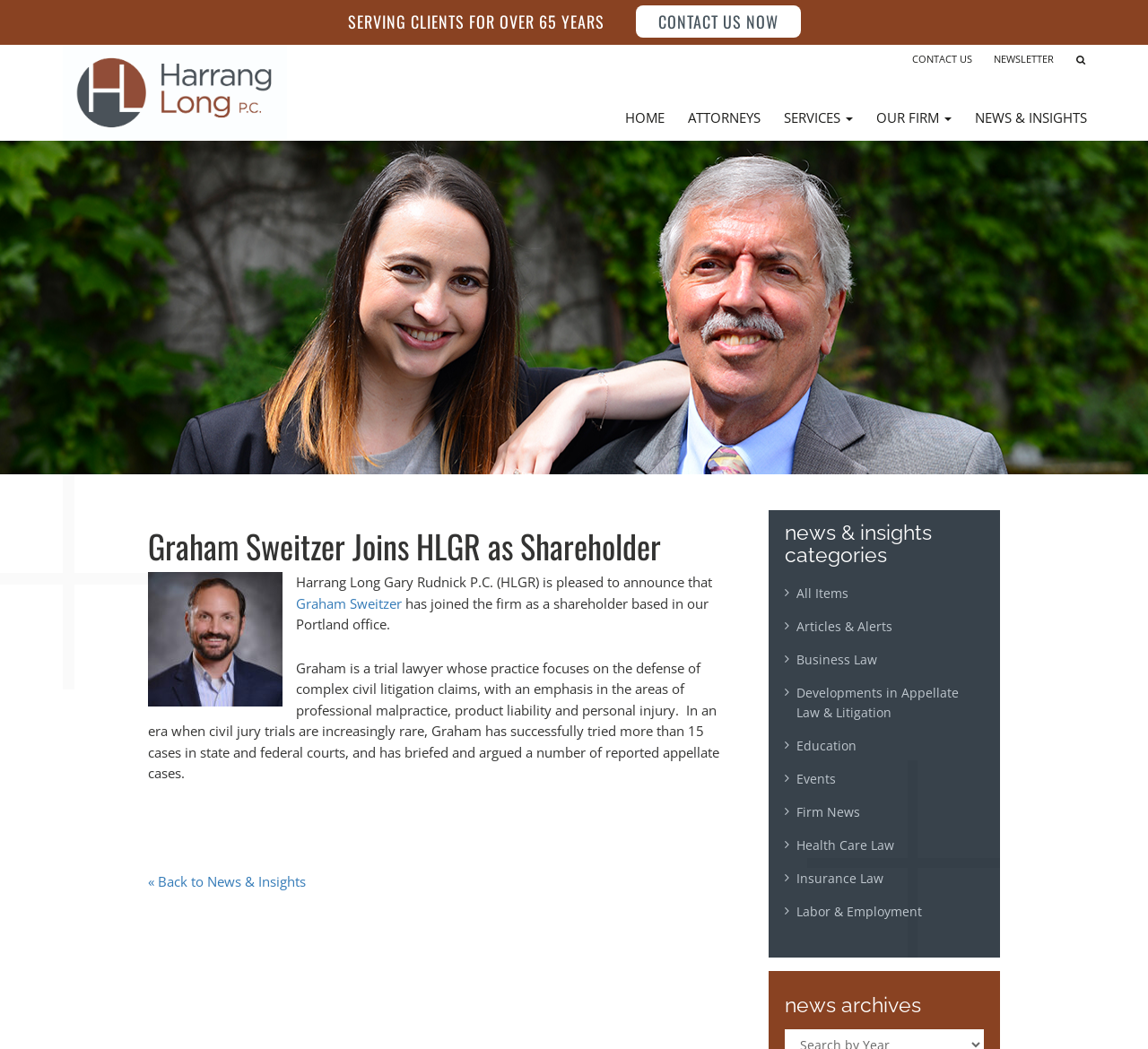Identify the bounding box coordinates of the clickable region necessary to fulfill the following instruction: "Click the 'CONTACT US NOW' link". The bounding box coordinates should be four float numbers between 0 and 1, i.e., [left, top, right, bottom].

[0.554, 0.005, 0.697, 0.036]